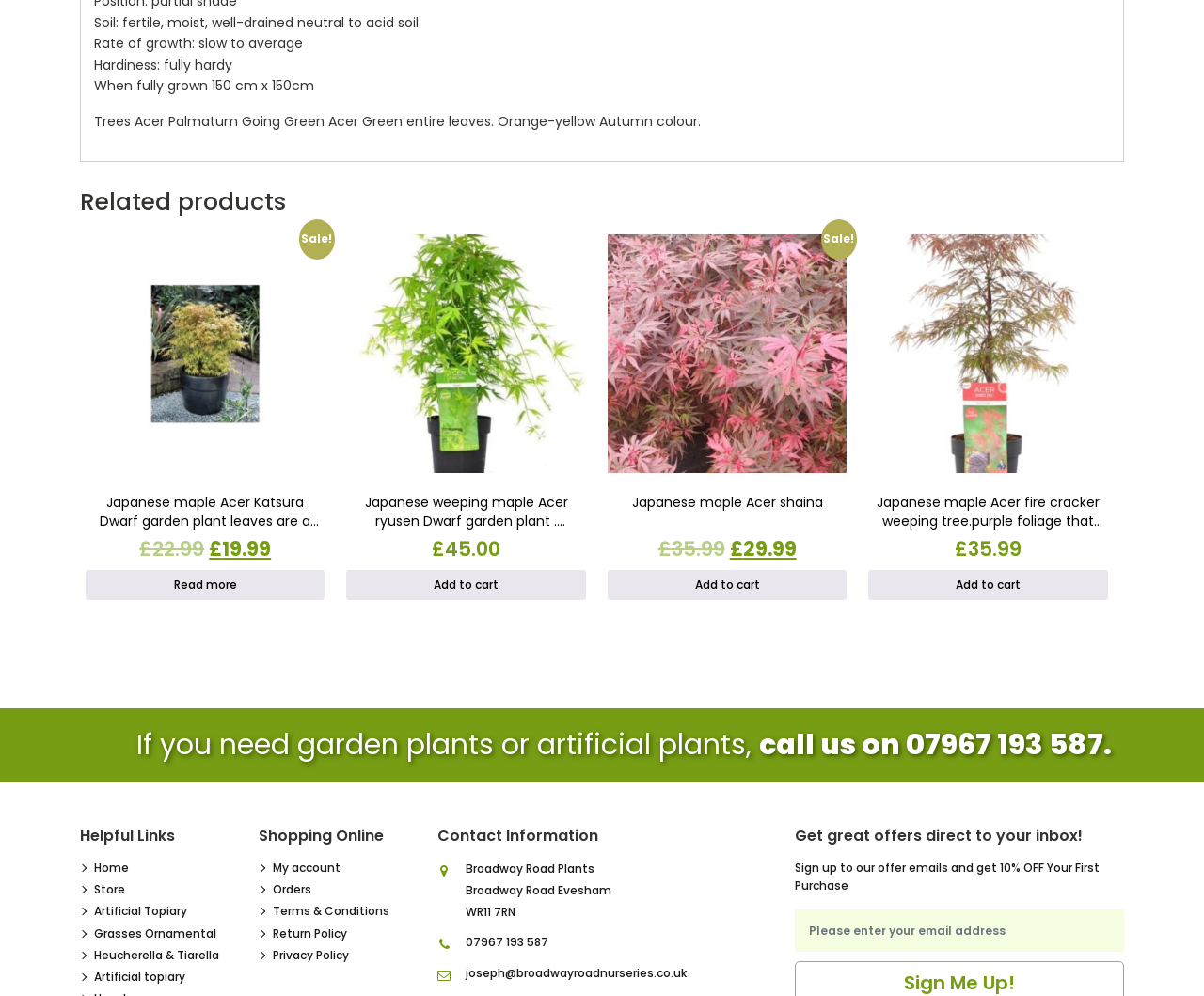Given the element description "Add to cart" in the screenshot, predict the bounding box coordinates of that UI element.

[0.721, 0.572, 0.92, 0.602]